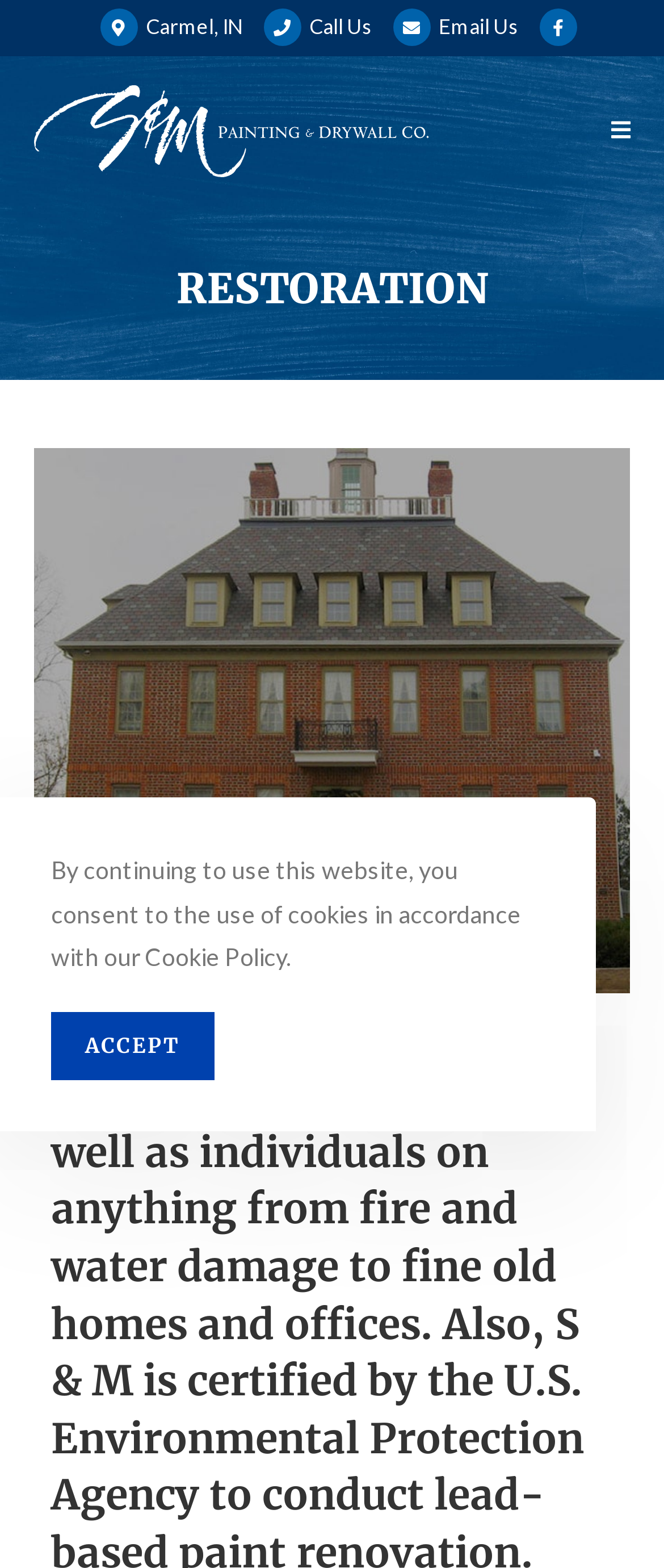Extract the bounding box for the UI element that matches this description: "Accept".

[0.077, 0.645, 0.324, 0.689]